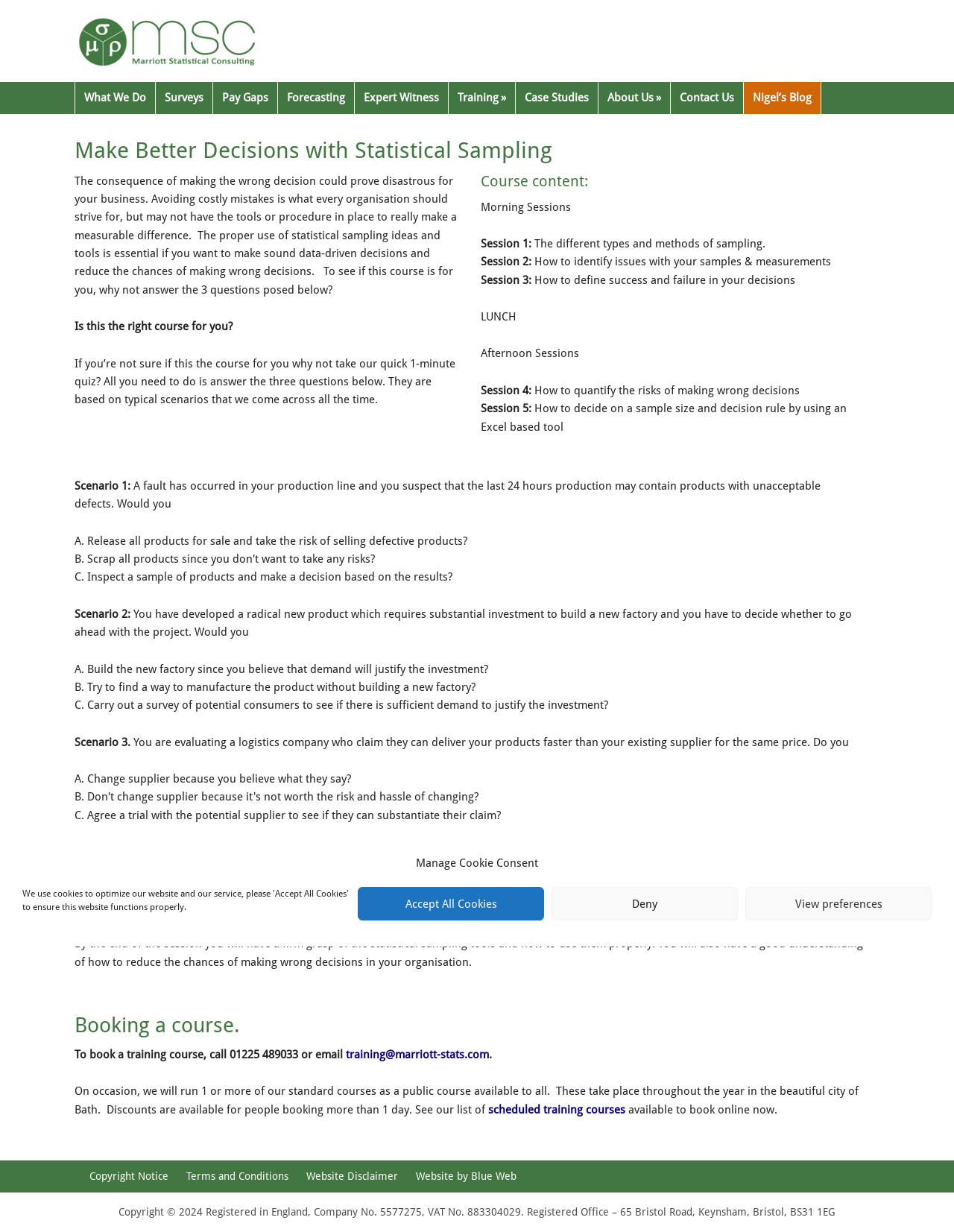Could you locate the bounding box coordinates for the section that should be clicked to accomplish this task: "Contact Us".

[0.702, 0.067, 0.779, 0.093]